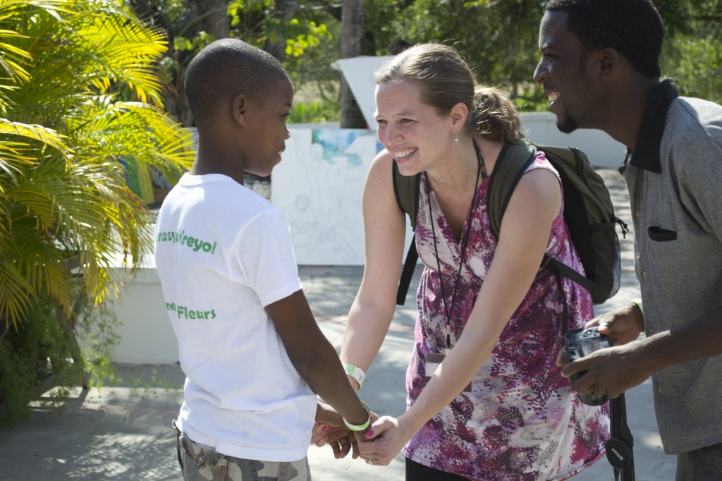What is the boy wearing?
Refer to the image and give a detailed answer to the question.

According to the caption, the boy is standing confidently in a white T-shirt adorned with what appears to be a local saying, indicating that he is wearing a simple yet meaningful clothing item.